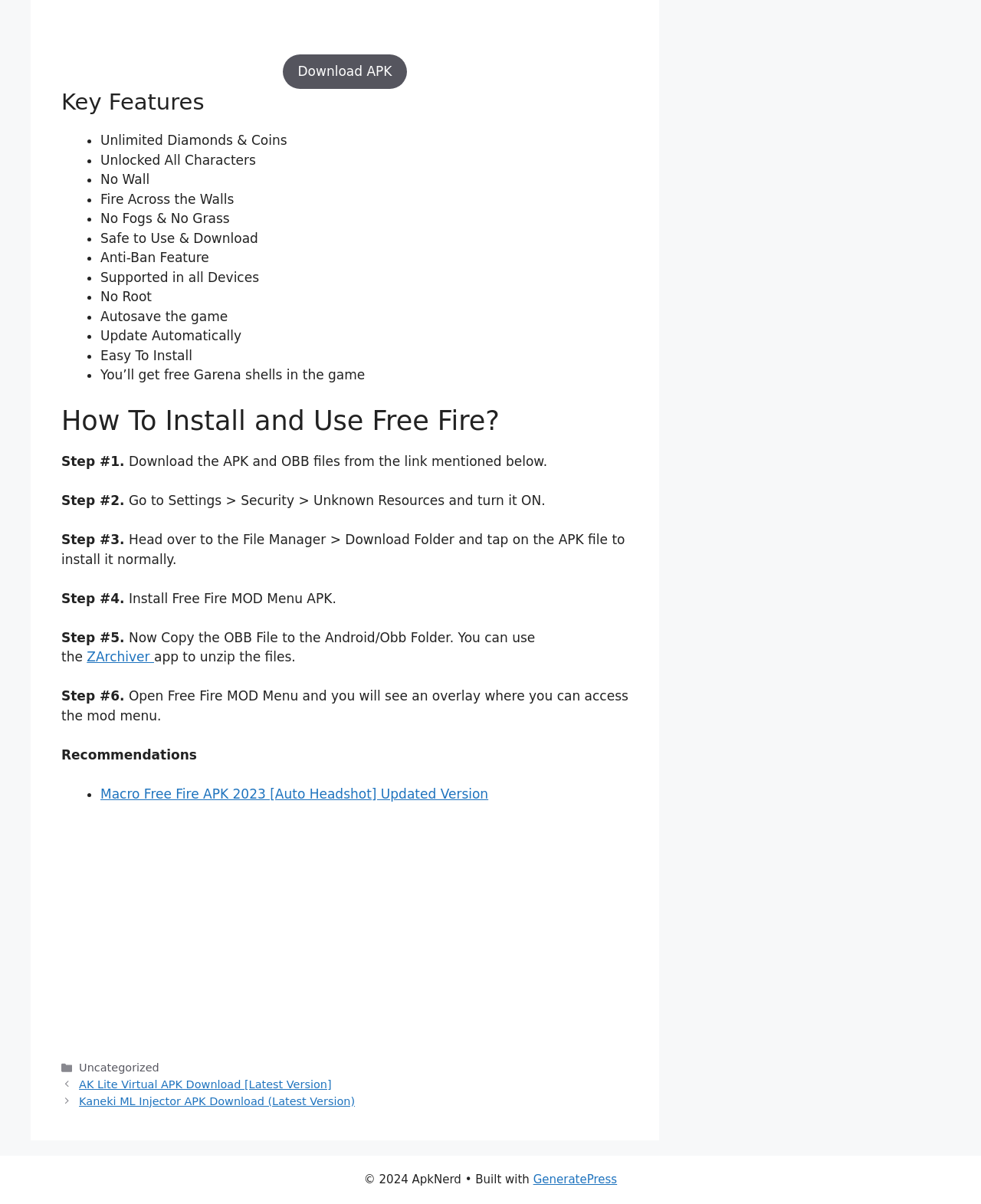Identify the bounding box for the described UI element. Provide the coordinates in (top-left x, top-left y, bottom-right x, bottom-right y) format with values ranging from 0 to 1: Download APK

[0.288, 0.045, 0.415, 0.074]